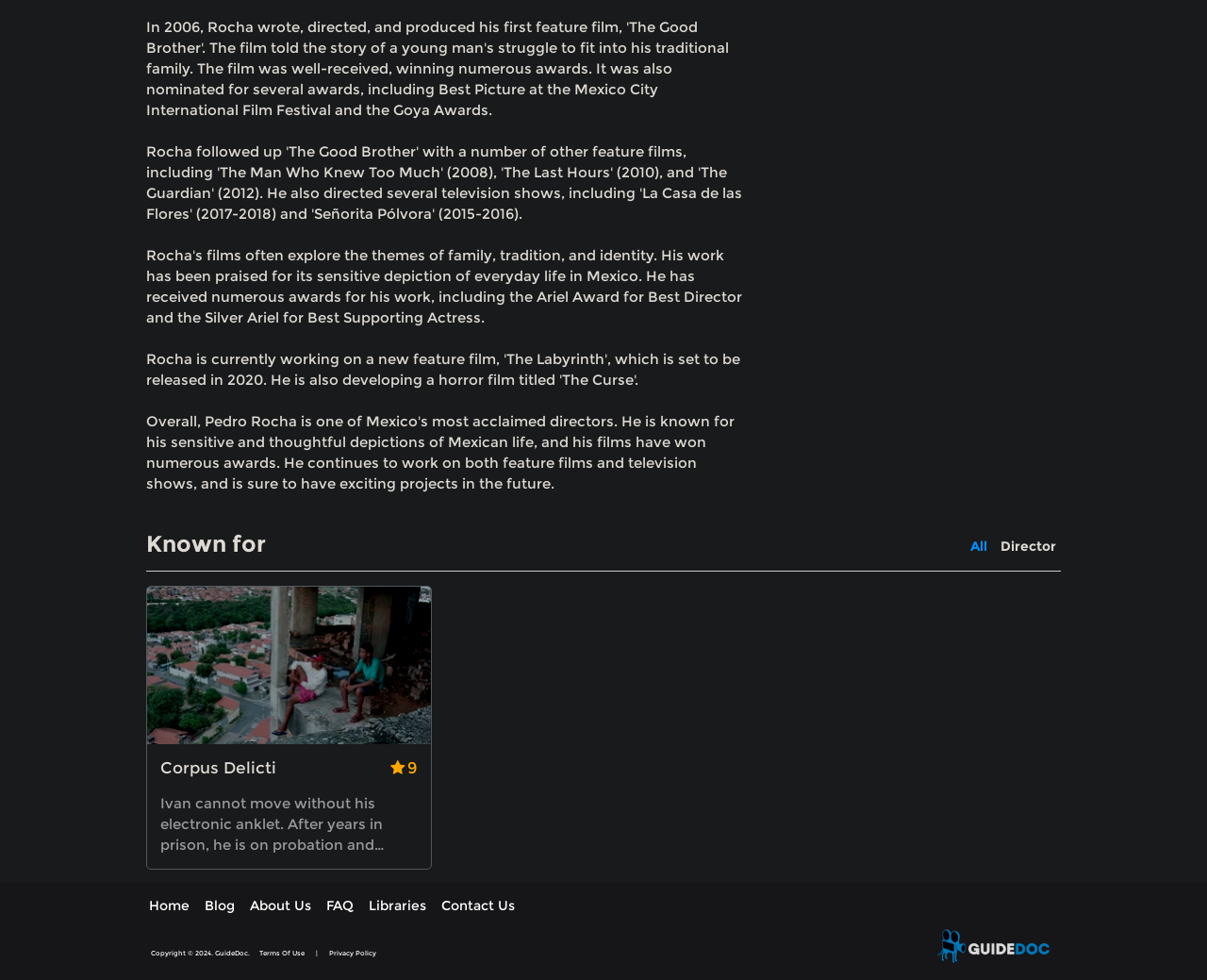Using the description "Director", locate and provide the bounding box of the UI element.

[0.829, 0.549, 0.875, 0.566]